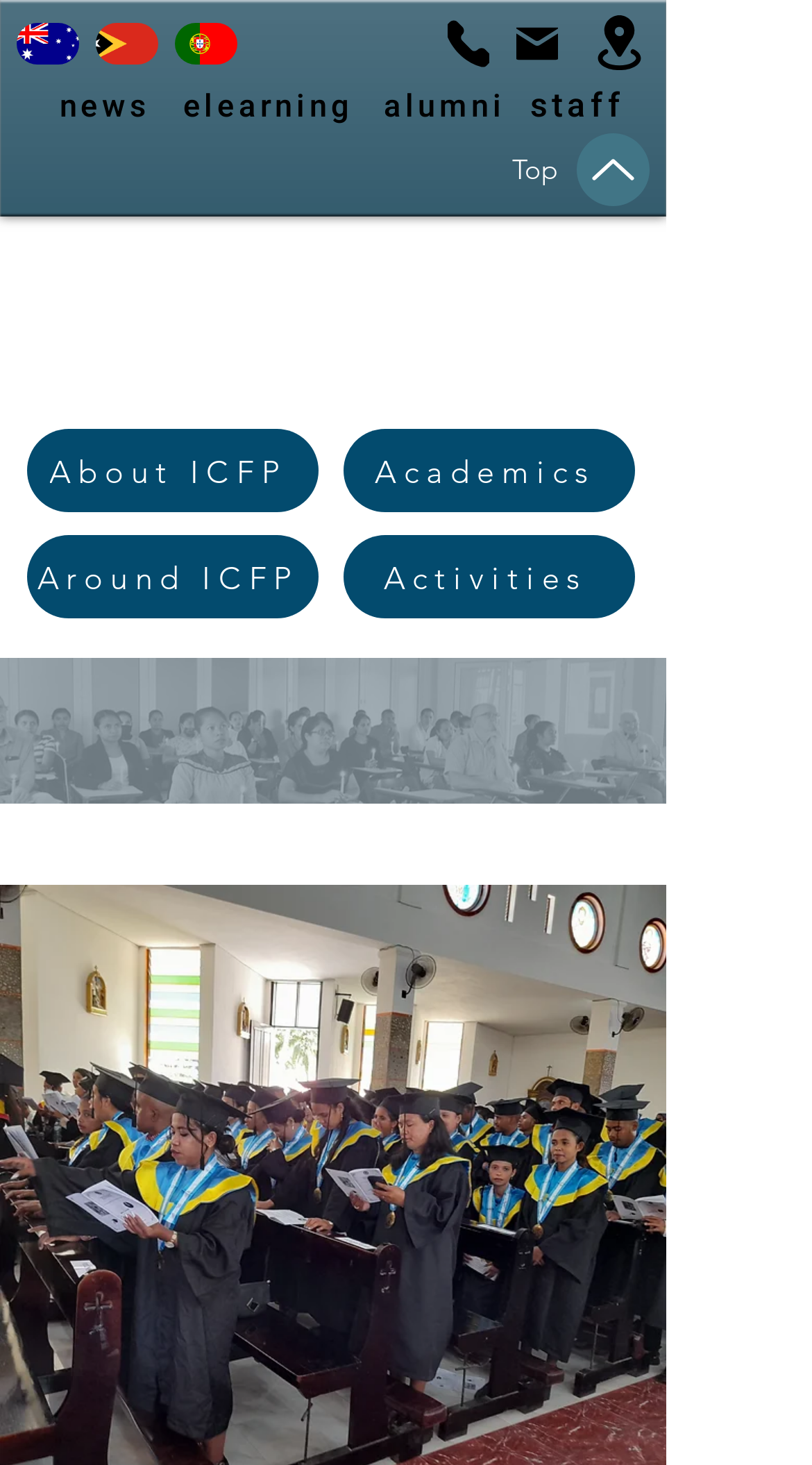Can you specify the bounding box coordinates of the area that needs to be clicked to fulfill the following instruction: "check mail"?

[0.636, 0.006, 0.687, 0.054]